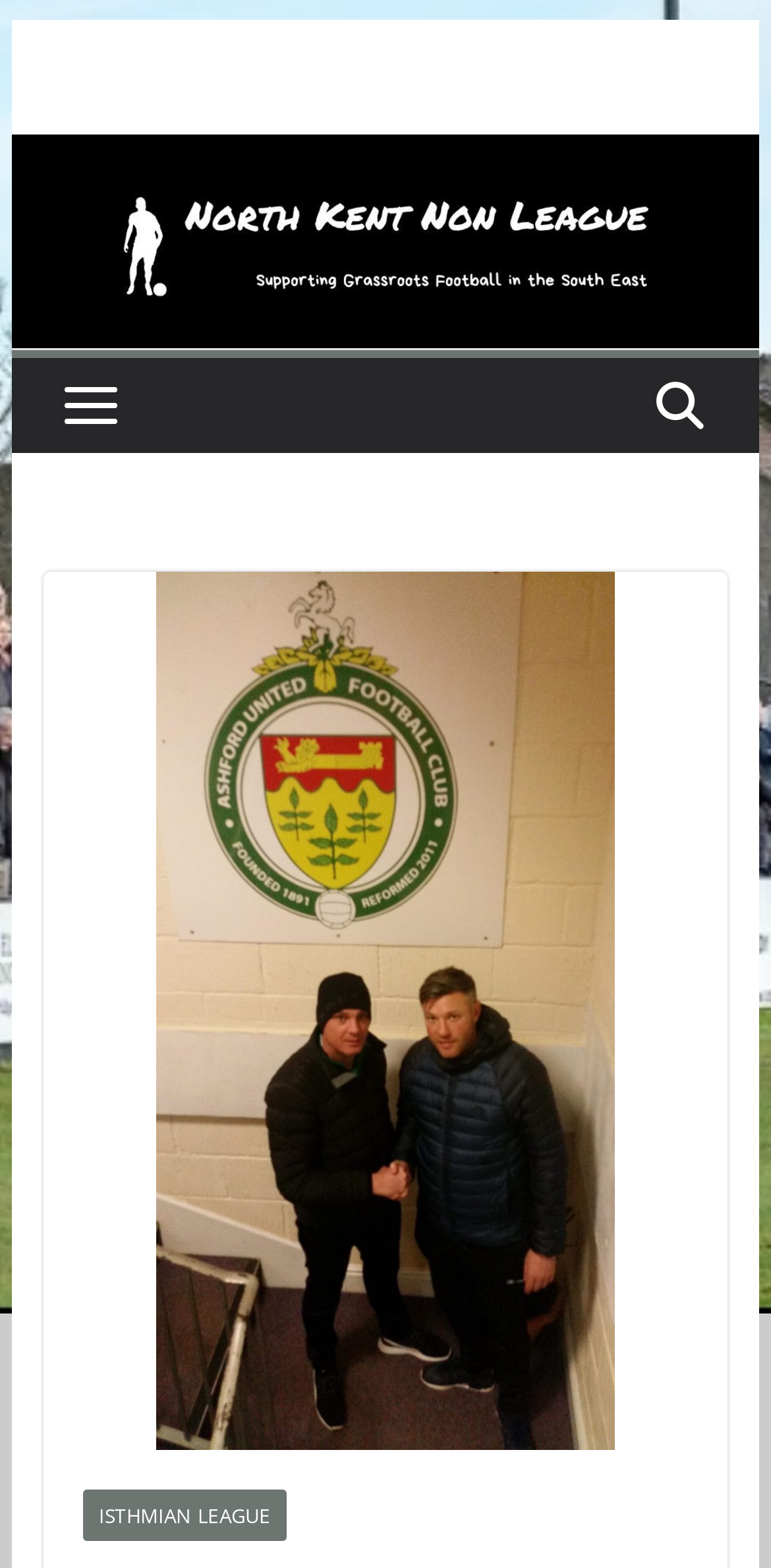Bounding box coordinates should be in the format (top-left x, top-left y, bottom-right x, bottom-right y) and all values should be floating point numbers between 0 and 1. Determine the bounding box coordinate for the UI element described as: title="North Kent Non League"

[0.015, 0.09, 0.985, 0.117]